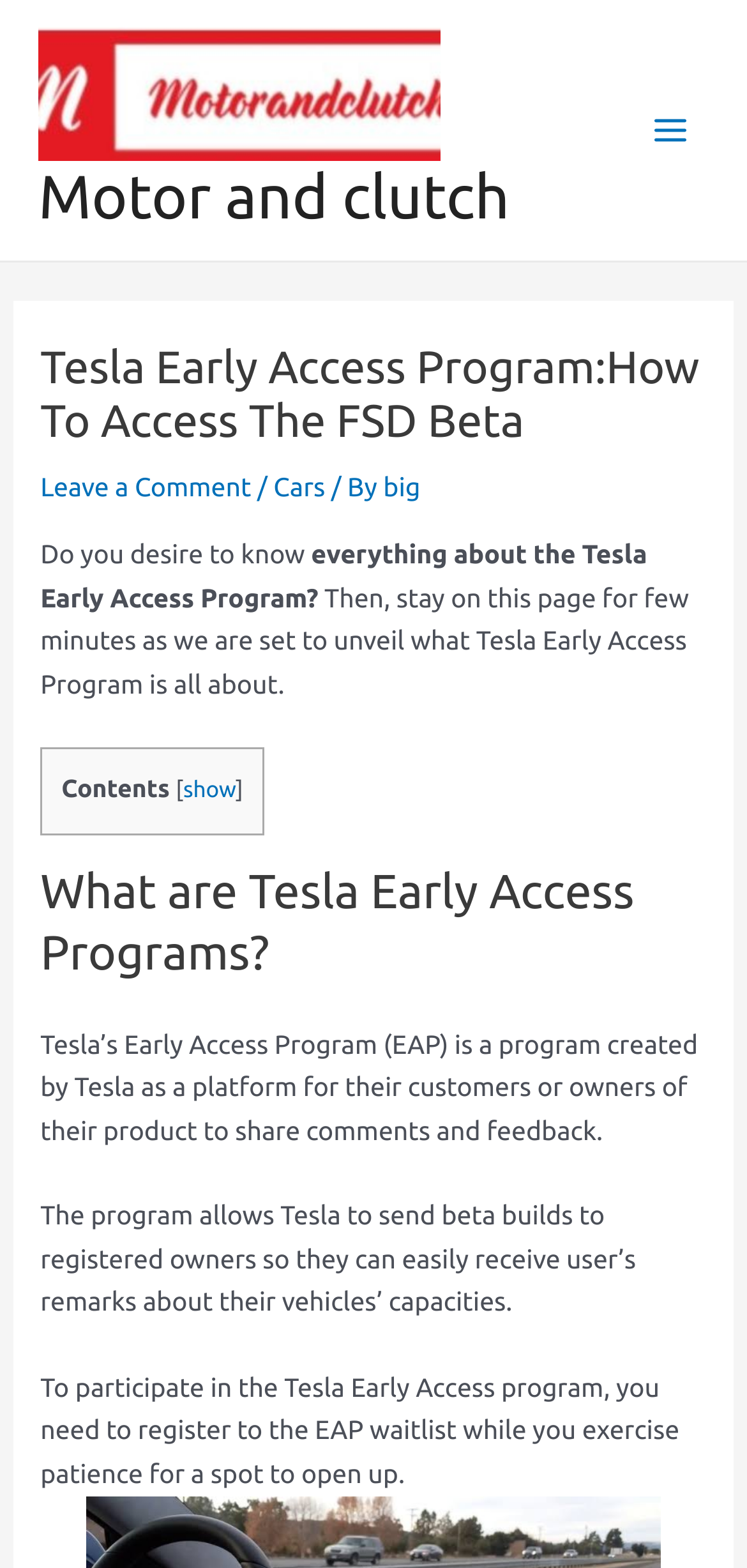What is the purpose of the Tesla Early Access Program?
Provide a detailed answer to the question using information from the image.

I found the purpose of the Tesla Early Access Program by reading the paragraph that describes the program. It states that the program allows Tesla to send beta builds to registered owners so they can easily receive user's remarks about their vehicles' capacities. This implies that the purpose of the program is to share comments and feedback.